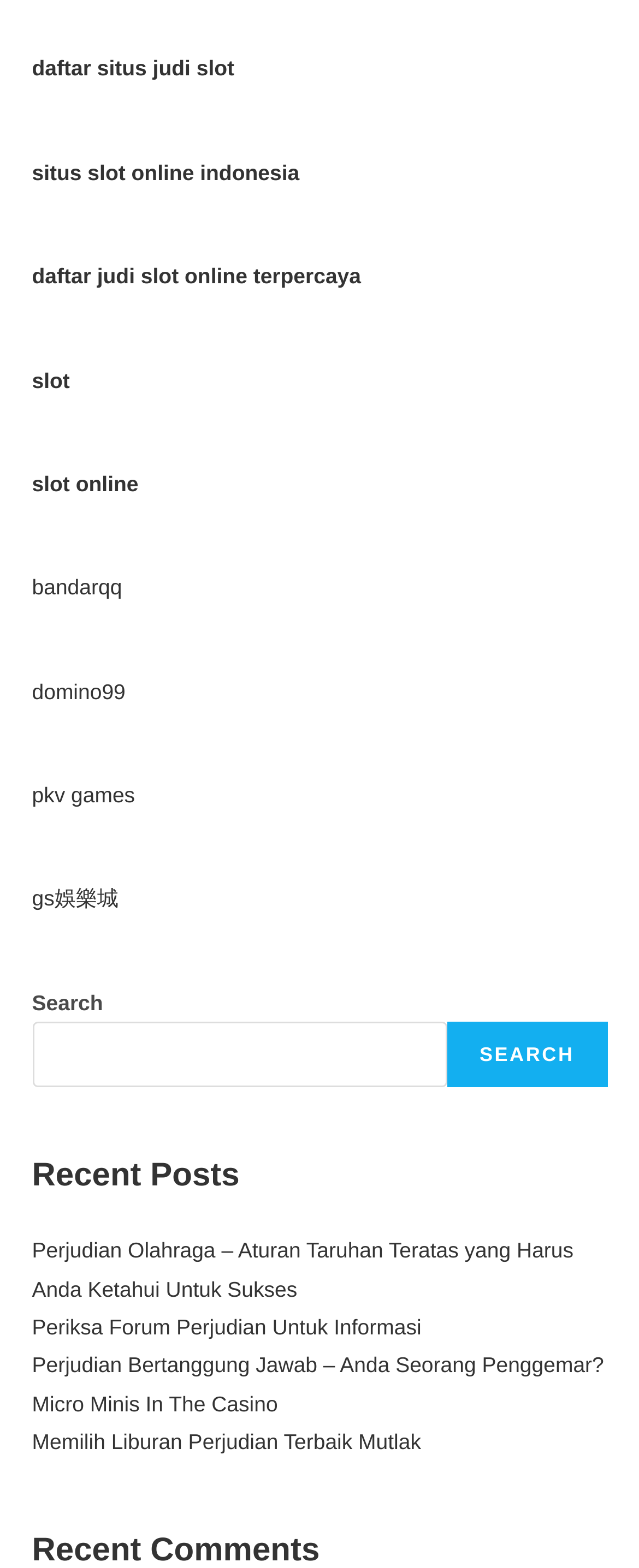How many links are listed under 'Recent Posts'?
From the details in the image, provide a complete and detailed answer to the question.

I counted the number of links listed under the 'Recent Posts' section, and there are 5 links in total. These links have descriptive text and appear to be titles of articles or blog posts.